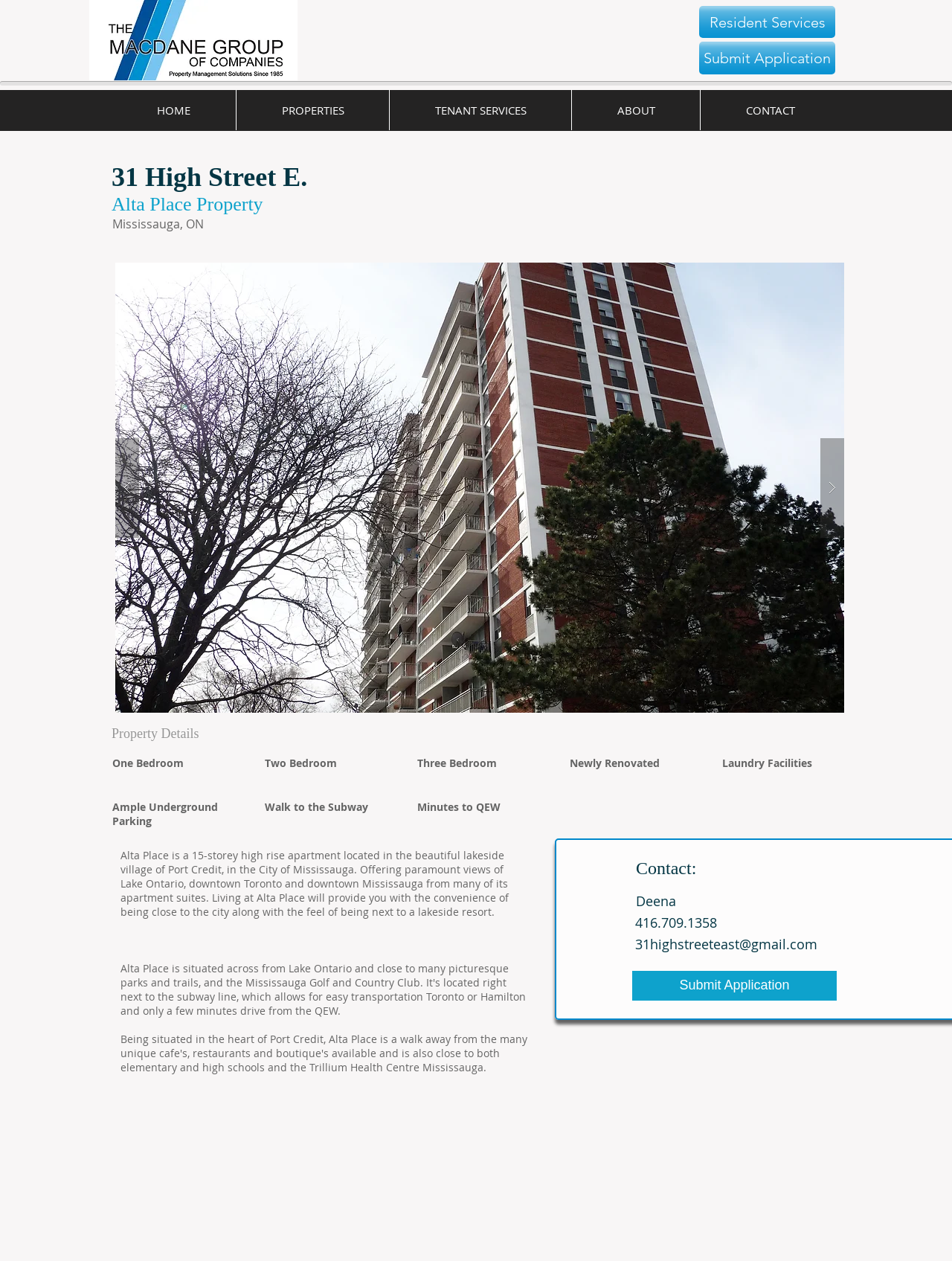Locate the bounding box coordinates of the area you need to click to fulfill this instruction: 'Submit an application'. The coordinates must be in the form of four float numbers ranging from 0 to 1: [left, top, right, bottom].

[0.734, 0.033, 0.877, 0.059]